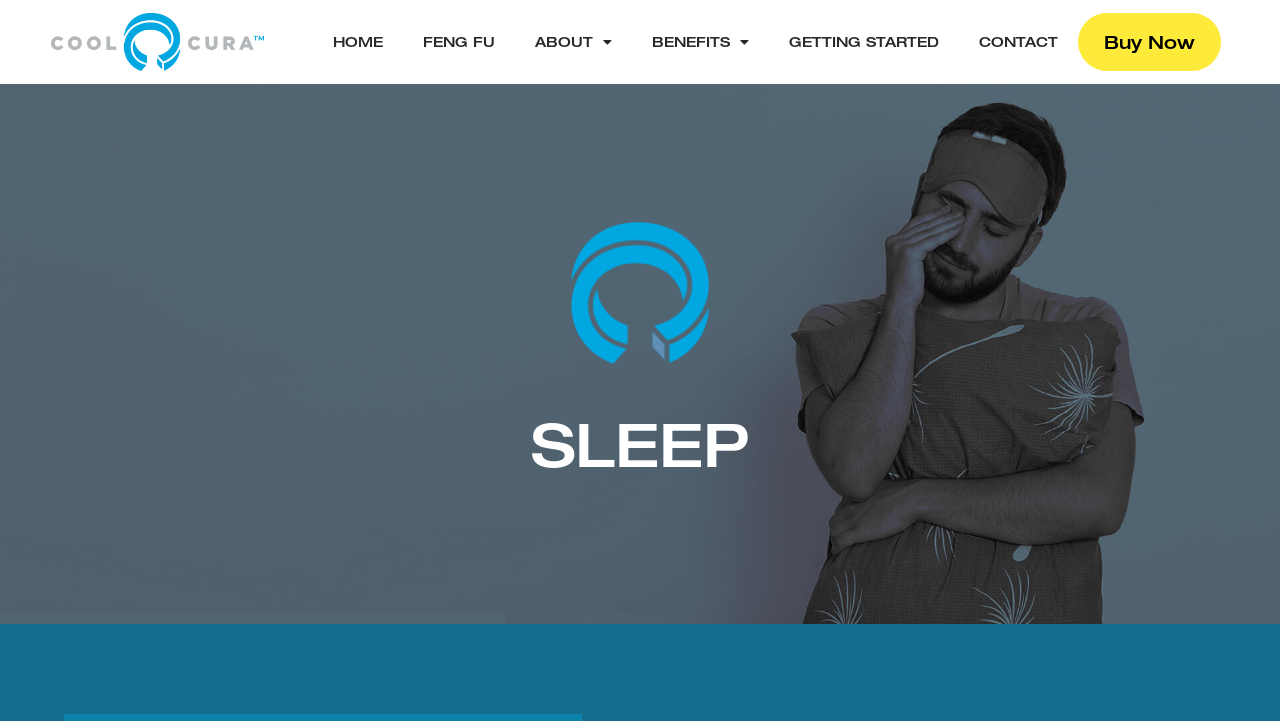Please determine the primary heading and provide its text.

SLEEP AGAIN NATURALLY WITH A SLEEP APNEA DEVICE. CLAIM BACK YOUR 8 HOURS; YOU’LL LIKE IT!